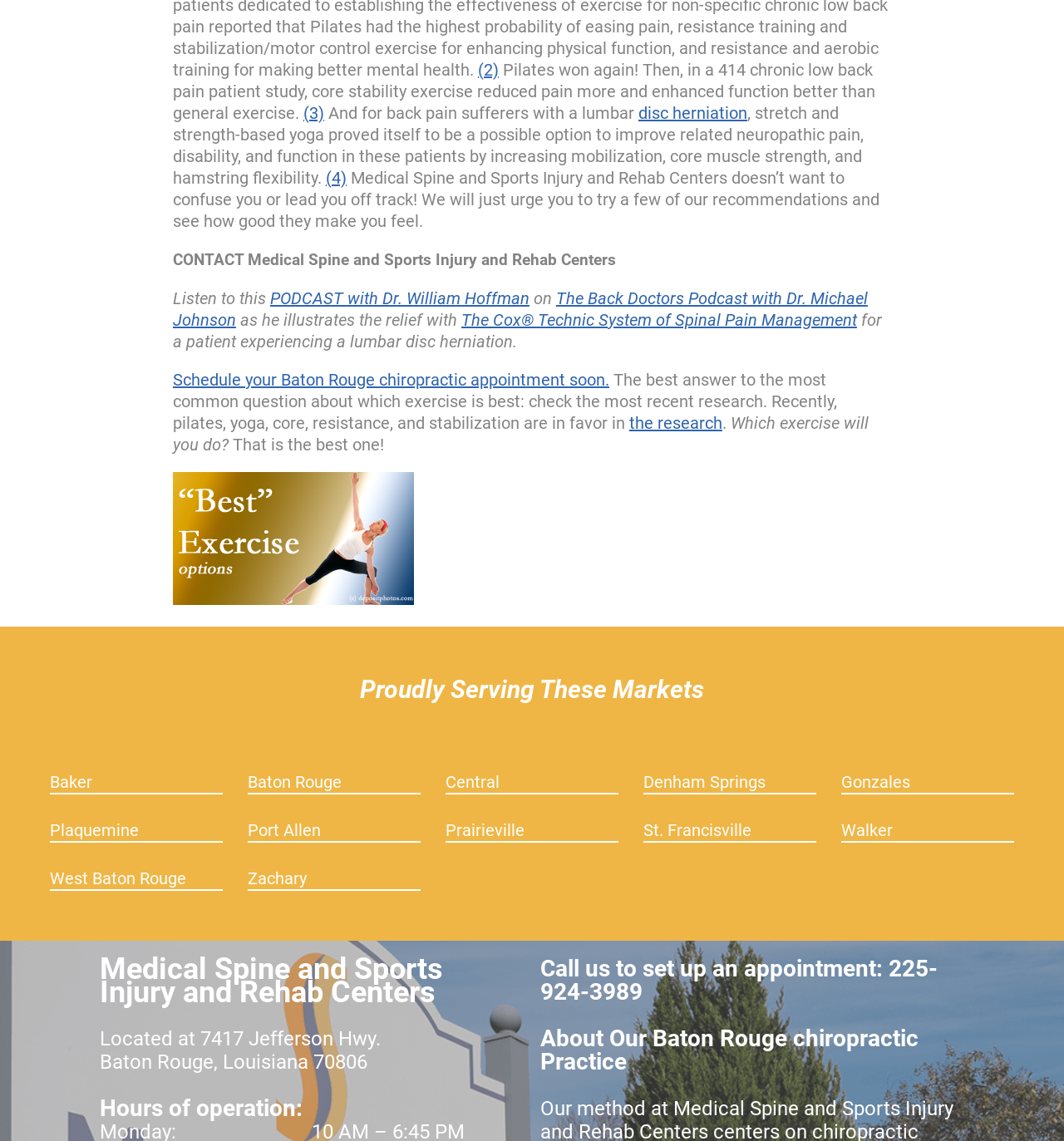Please determine the bounding box coordinates of the clickable area required to carry out the following instruction: "Read about the research on exercises for back pain". The coordinates must be four float numbers between 0 and 1, represented as [left, top, right, bottom].

[0.591, 0.362, 0.679, 0.379]